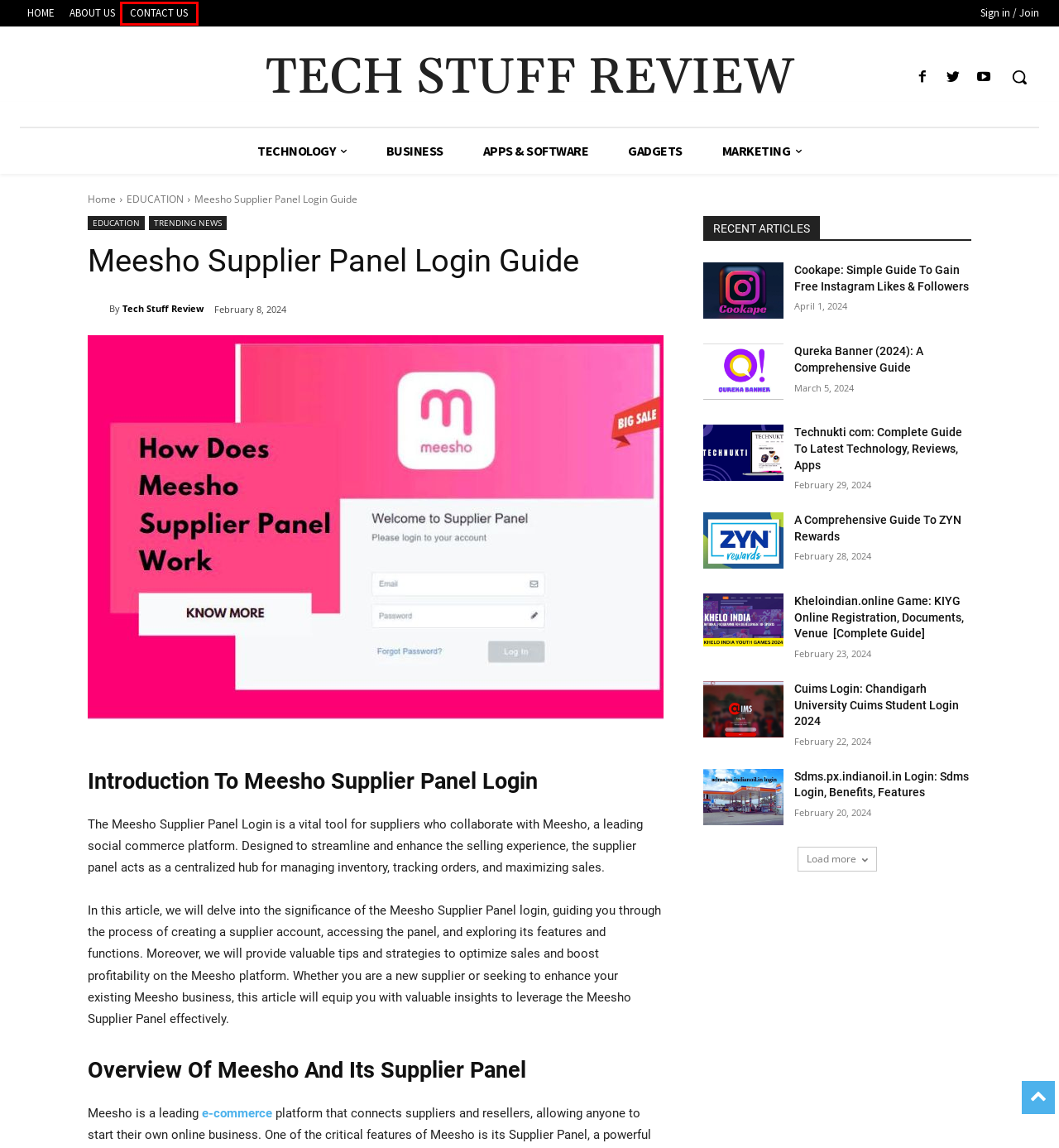You have a screenshot of a webpage with a red bounding box around an element. Identify the webpage description that best fits the new page that appears after clicking the selected element in the red bounding box. Here are the candidates:
A. Tech Stuff Review, Author at TechStuffReview
B. Kheloindian.online Game: KIYG Online Registration, Documents, Venue [Complete Guide]
C. Contact Us – Tech Stuff Review
D. A Comprehensive Guide To ZYN Rewards
E. About Us – Tech Stuff Review
F. Cookape: Simple Guide To Gain Free Instagram Likes & Followers
G. TECHNOLOGY Archives - TechStuffReview
H. Sdms.px.indianoil.in Login: Sdms Login, Benefits, Features

C